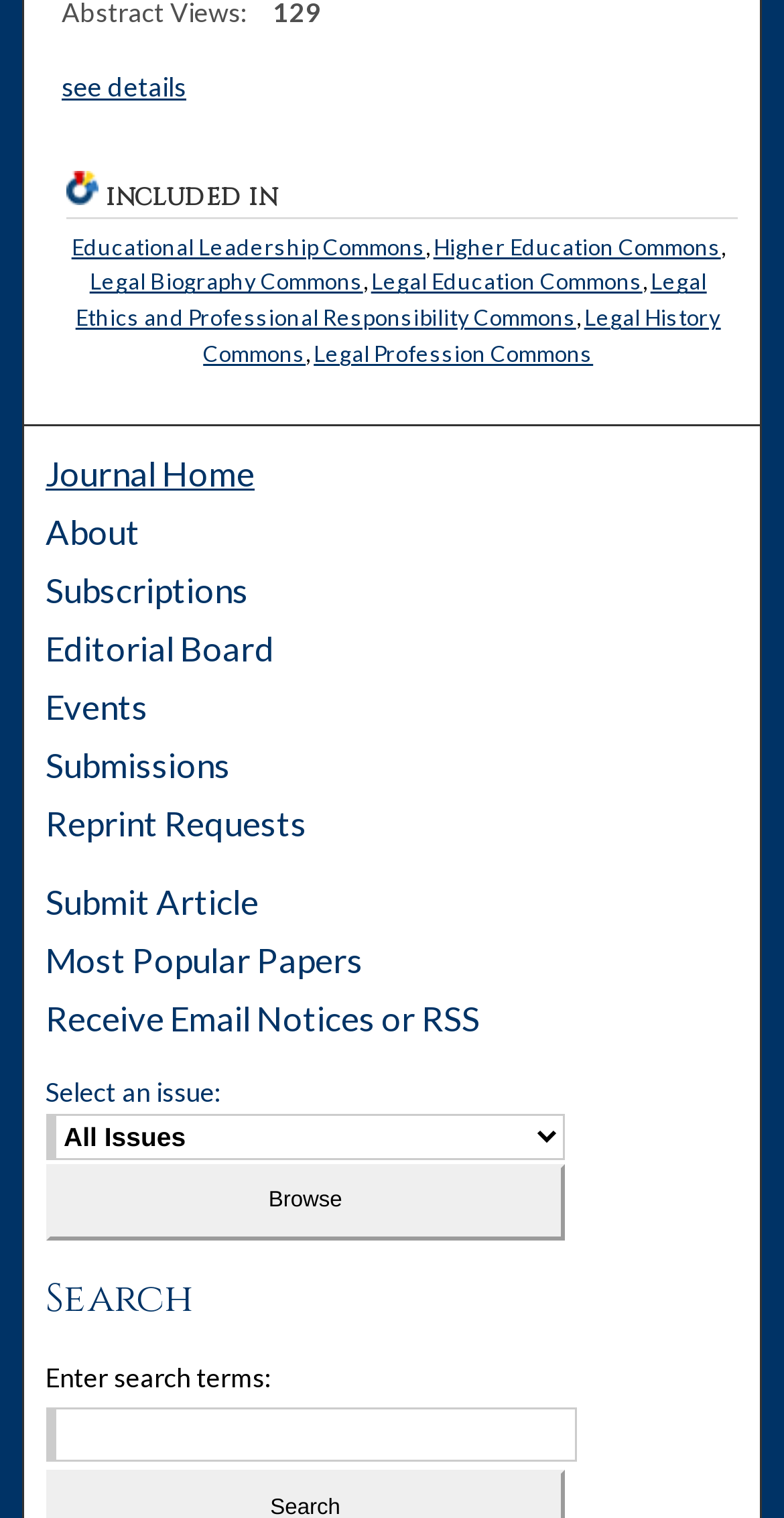How can users receive updates about the journal?
Using the image, provide a concise answer in one word or a short phrase.

Via email or RSS